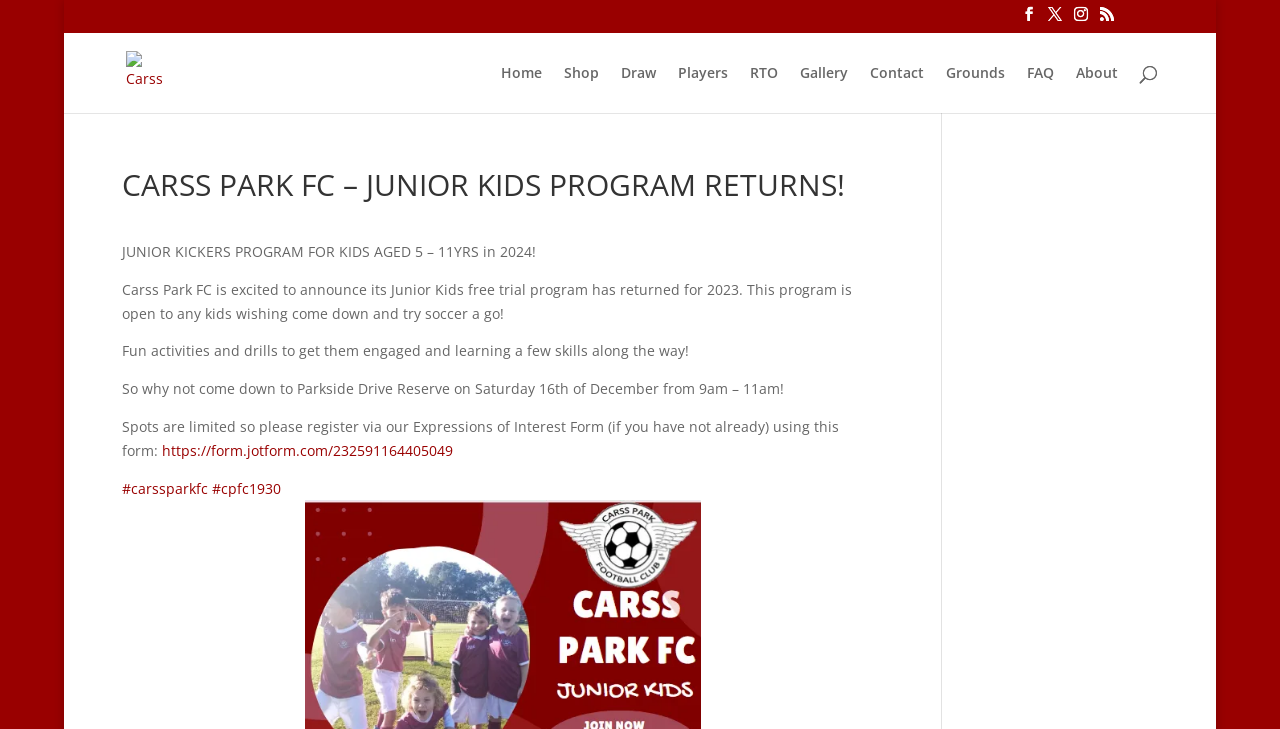Determine the bounding box coordinates for the element that should be clicked to follow this instruction: "Check the FAQ". The coordinates should be given as four float numbers between 0 and 1, in the format [left, top, right, bottom].

[0.803, 0.09, 0.824, 0.154]